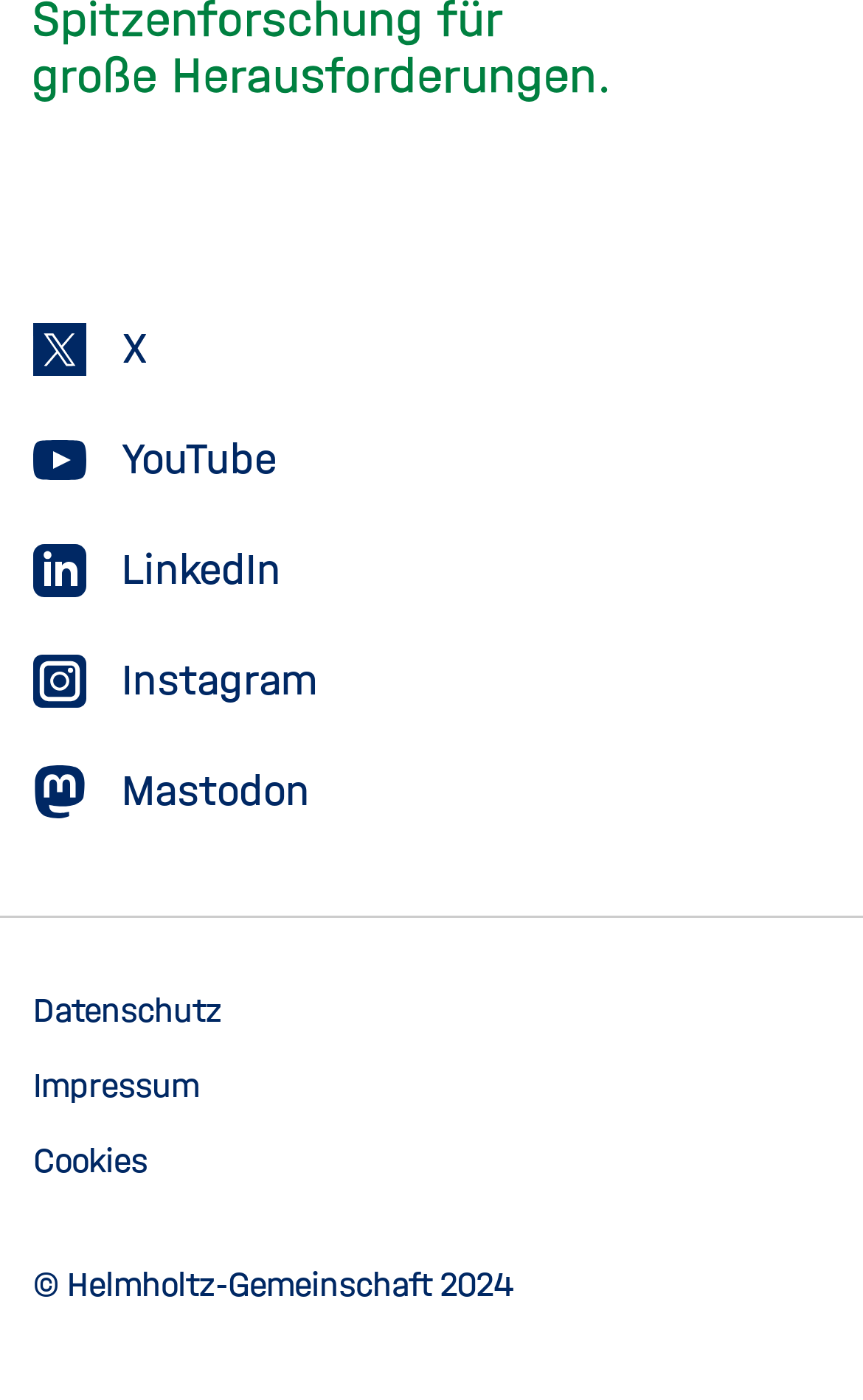Locate the bounding box coordinates of the clickable part needed for the task: "go to YouTube".

[0.038, 0.303, 0.962, 0.354]